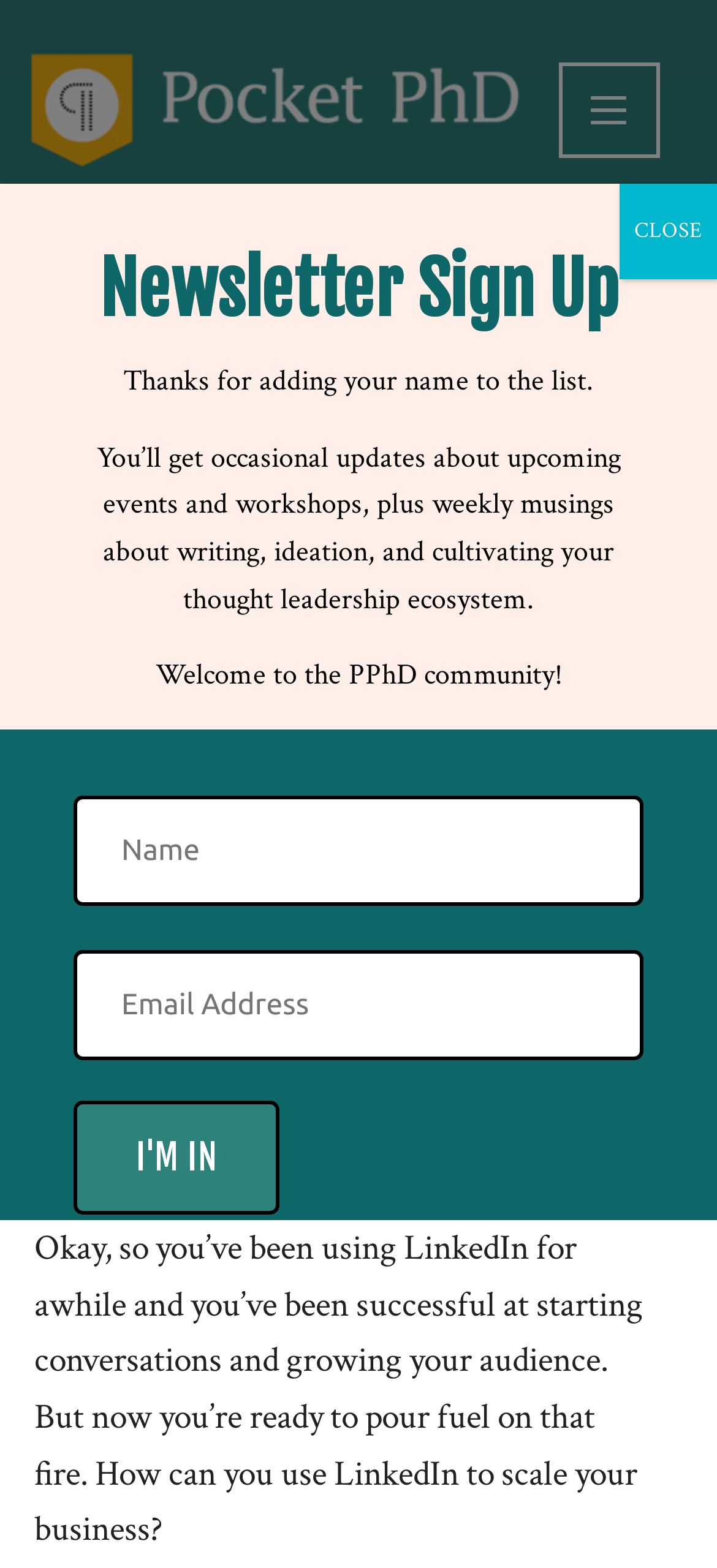Determine and generate the text content of the webpage's headline.

How to Use LinkedIn to Scale Your Business